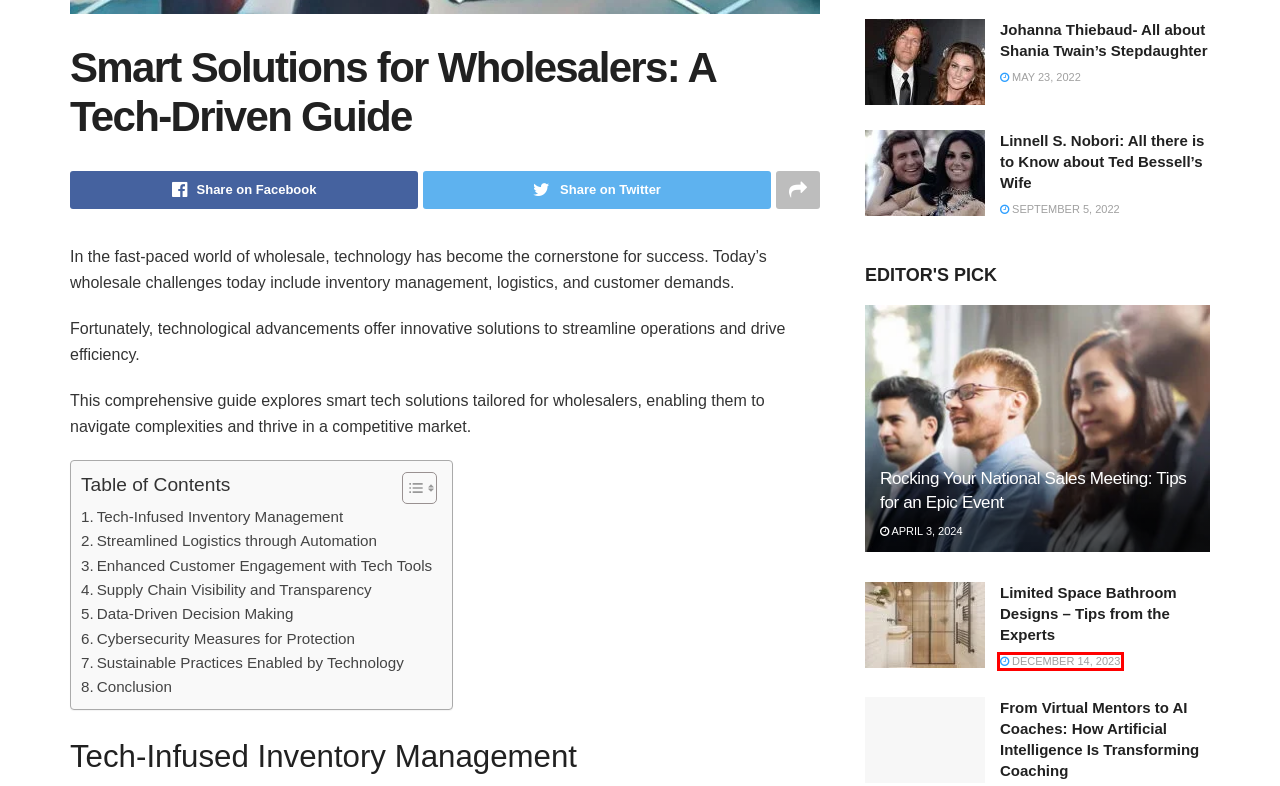You have a screenshot of a webpage with a red rectangle bounding box around an element. Identify the best matching webpage description for the new page that appears after clicking the element in the bounding box. The descriptions are:
A. What Are The Uses of Wire Mesh Belts In The Metal Heat Treatment Industry? - Mitmunk
B. Linnell S. Nobori: All there is to Know about Ted Bessell’s Wife - Mitmunk
C. Lifestyle - Mitmunk
D. Entertainment - Mitmunk
E. Limited Space Bathroom Designs – Tips from the Experts - Mitmunk
F. Johanna Thiebaud- All about Shania Twain’s Stepdaughter - Mitmunk
G. From Virtual Mentors to AI Coaches: How Artificial Intelligence Is Transforming Coaching - Mitmunk
H. Rocking Your National Sales Meeting: Tips for an Epic Event - Mitmunk

E